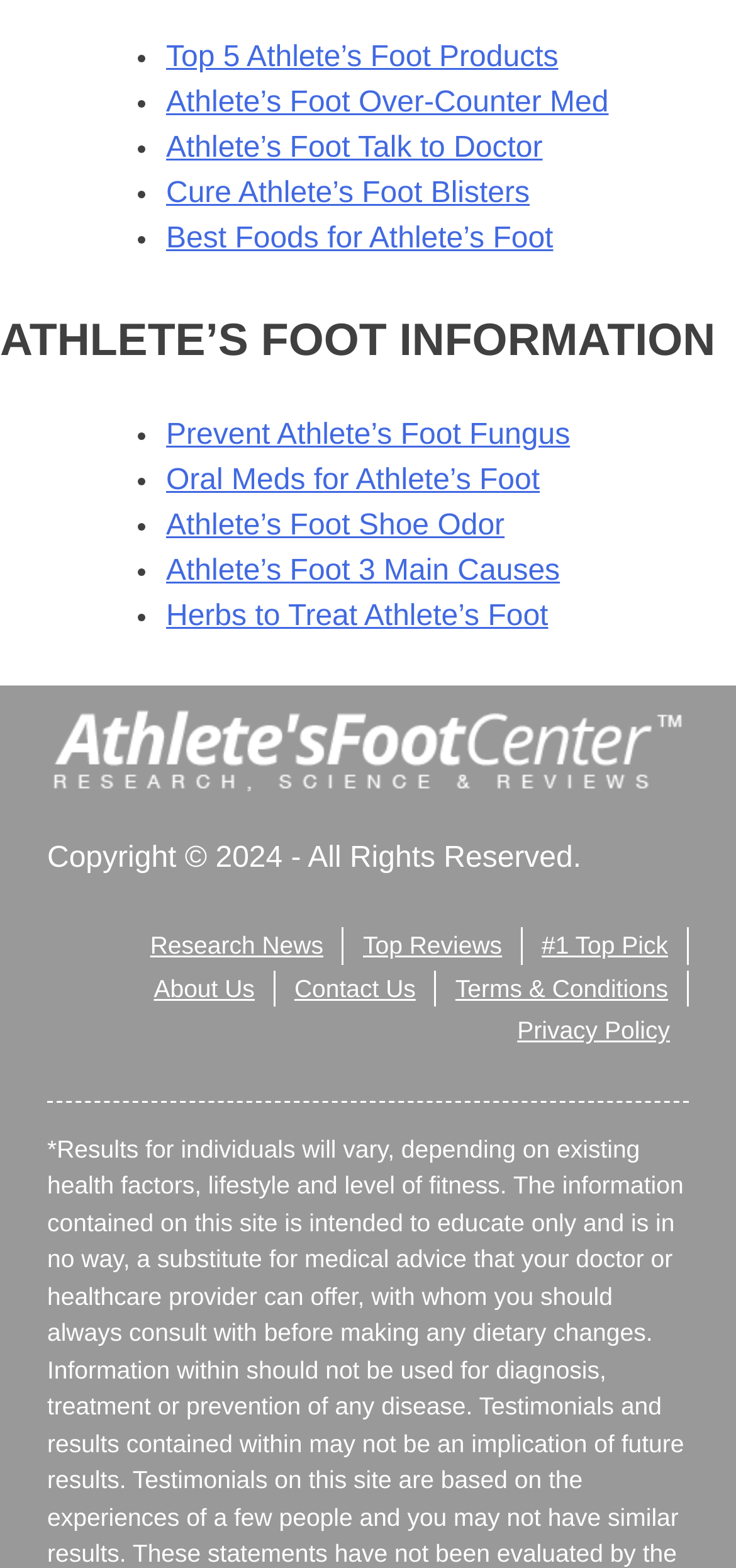Using the provided element description: "Top 5 Athlete’s Foot Products", identify the bounding box coordinates. The coordinates should be four floats between 0 and 1 in the order [left, top, right, bottom].

[0.226, 0.027, 0.759, 0.047]